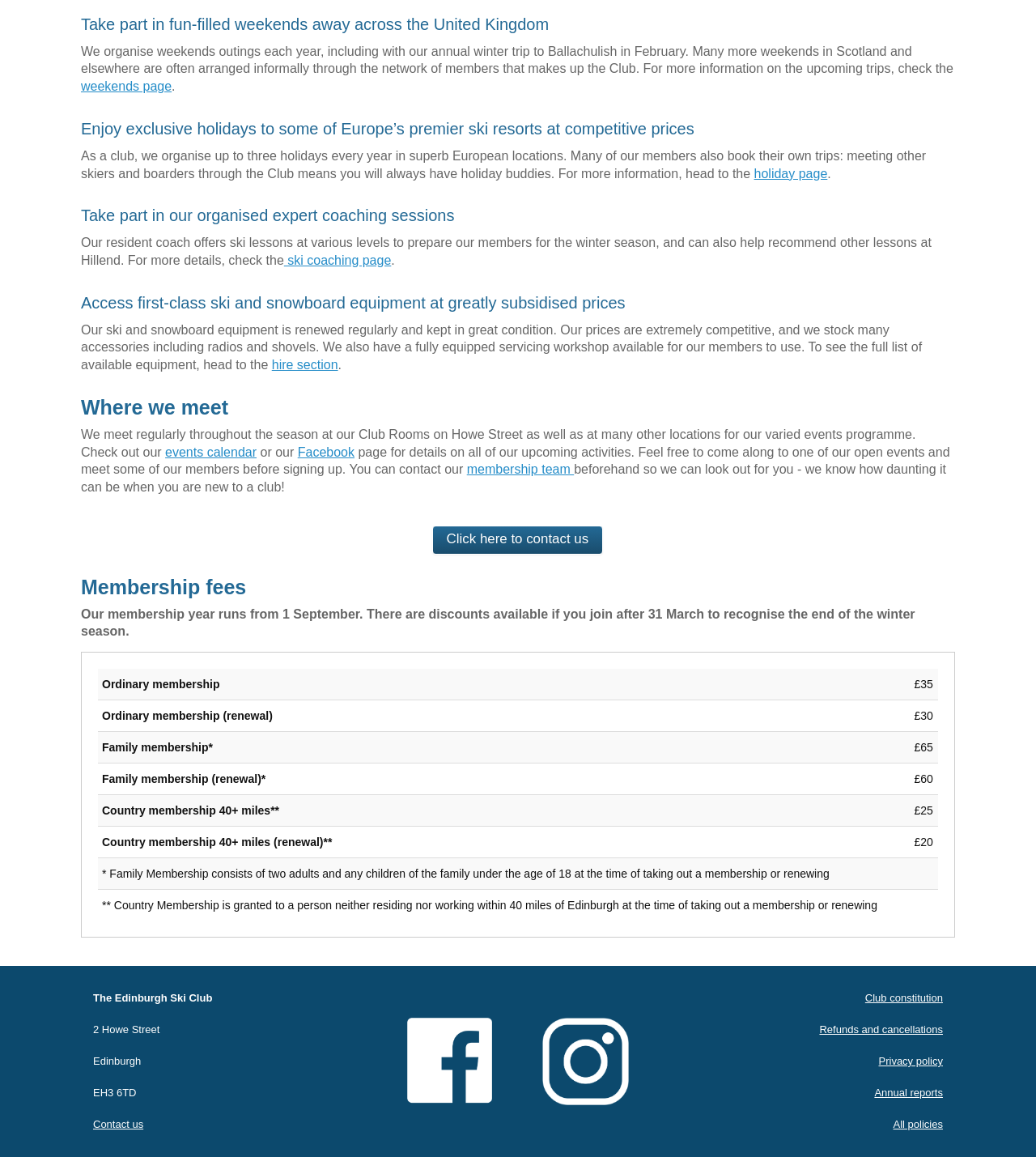Find the bounding box coordinates of the clickable area required to complete the following action: "Head to the 'hire section'".

[0.262, 0.309, 0.326, 0.321]